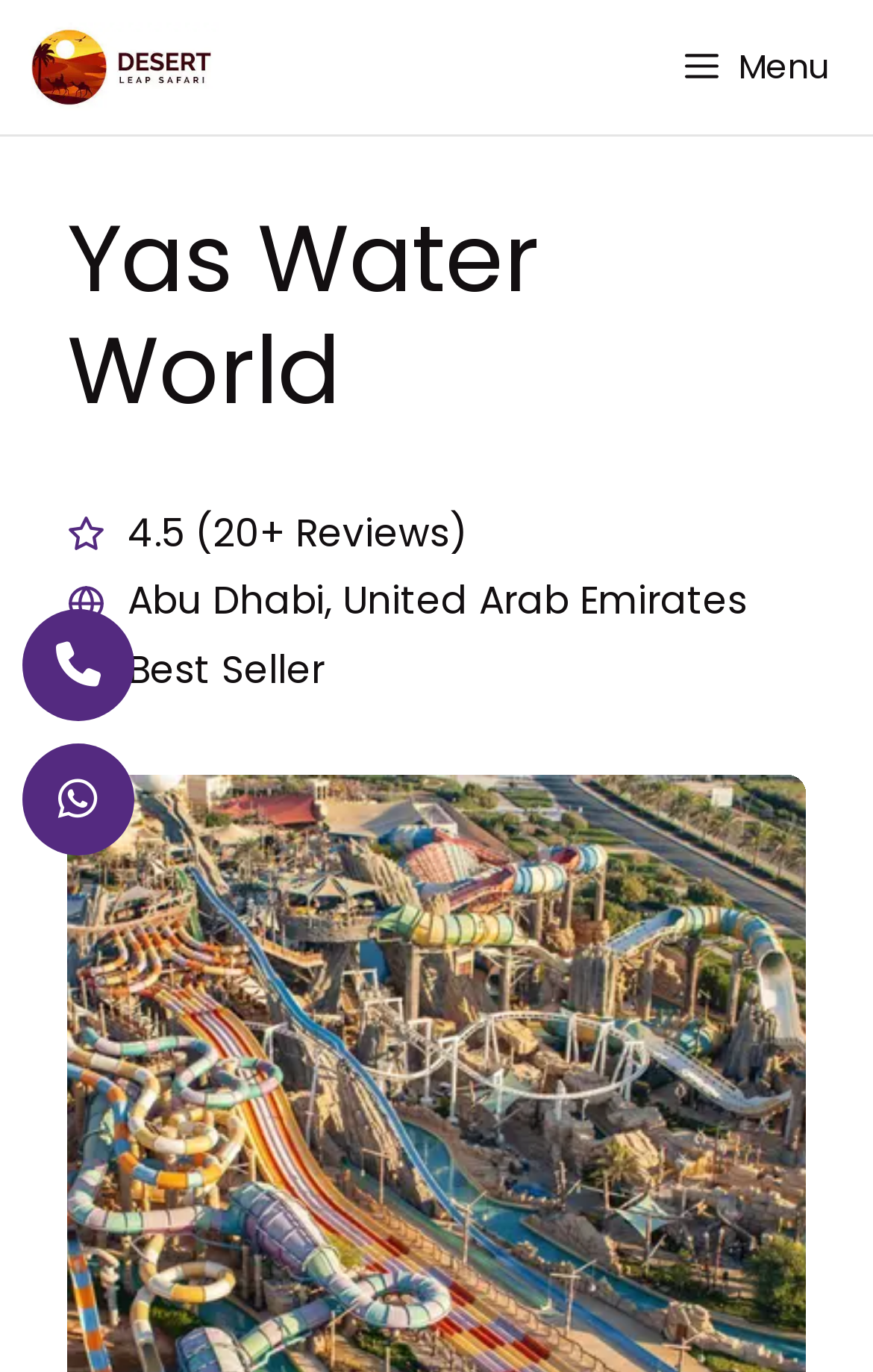What is the rating of Yas Water World?
Provide a detailed and extensive answer to the question.

I found the rating by looking at the text '4.5 (20+ Reviews)' which is located below the header 'Yas Water World'.